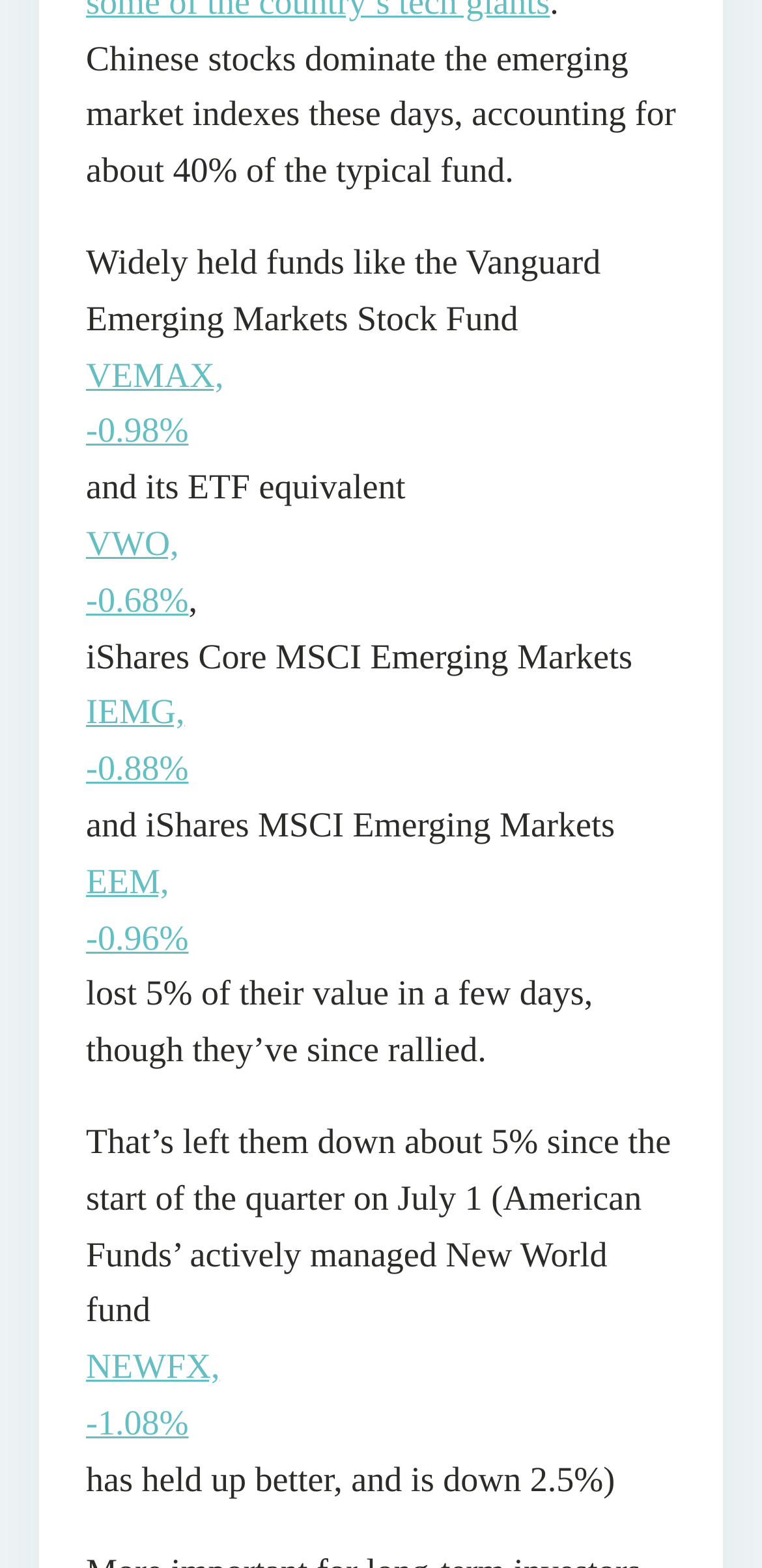Based on the image, provide a detailed response to the question:
How many funds are mentioned on the webpage?

The webpage mentions five funds: Vanguard Emerging Markets Stock Fund, iShares Core MSCI Emerging Markets, iShares MSCI Emerging Markets, American Funds’ New World fund, and an ETF equivalent.